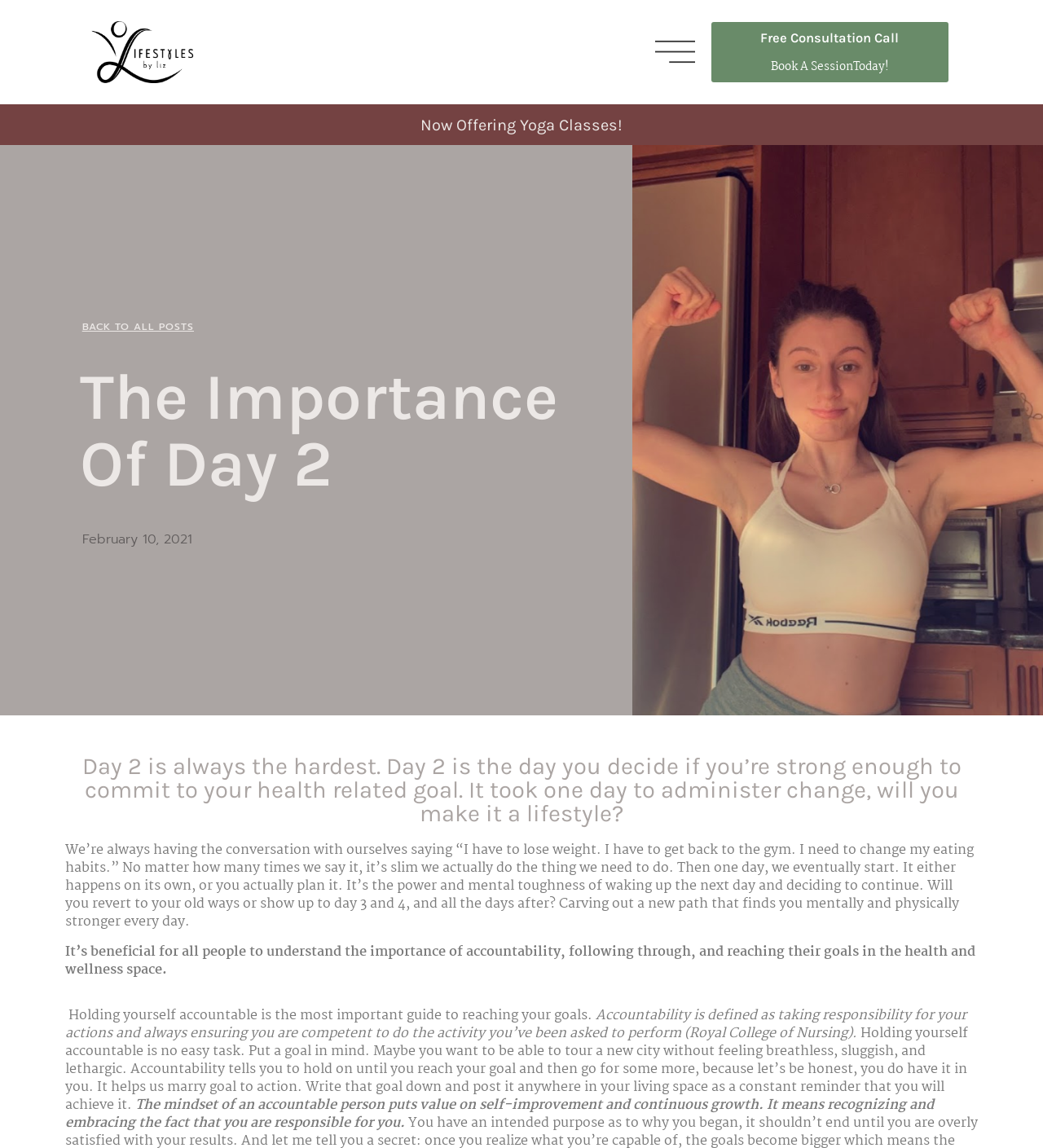Please reply to the following question using a single word or phrase: 
What is the topic of the article?

Importance of Day 2 in health goals